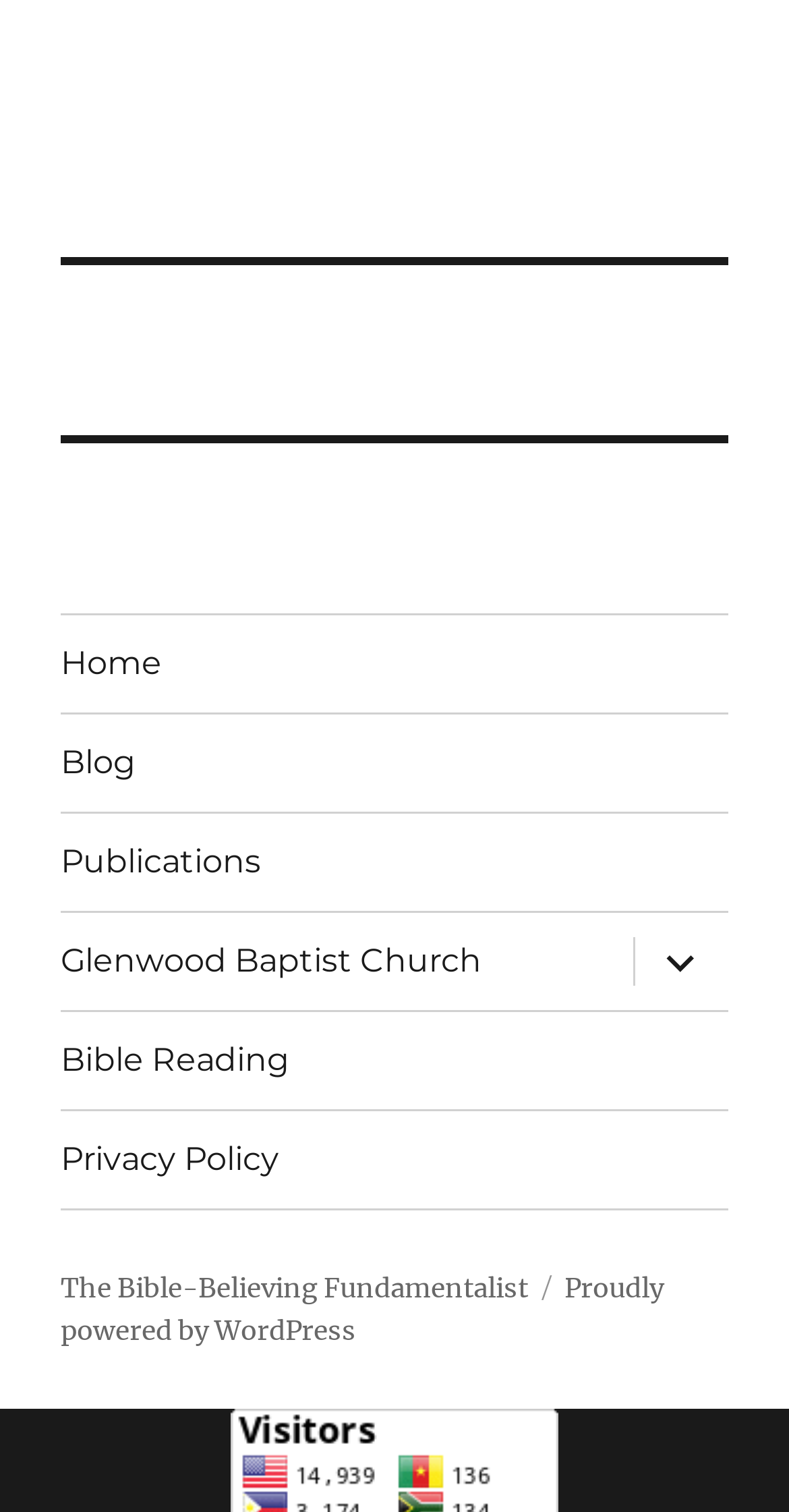What is the purpose of the button with the text 'expand child menu'?
Use the information from the image to give a detailed answer to the question.

The button element with the text 'expand child menu' is likely used to expand a child menu or submenu, allowing users to access additional menu items.